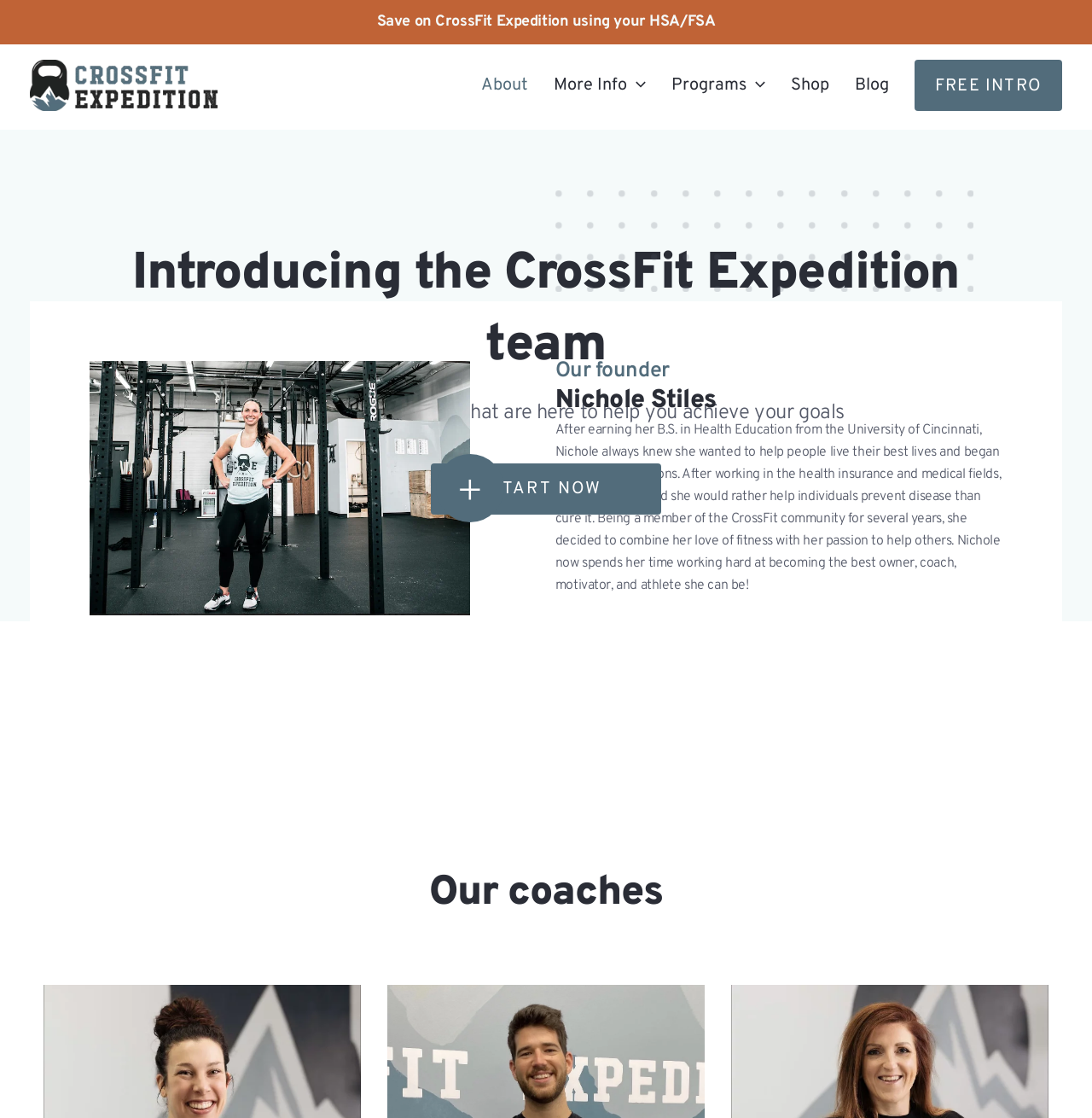Locate the bounding box coordinates of the clickable region necessary to complete the following instruction: "Explore 'Programs' menu". Provide the coordinates in the format of four float numbers between 0 and 1, i.e., [left, top, right, bottom].

[0.603, 0.053, 0.712, 0.099]